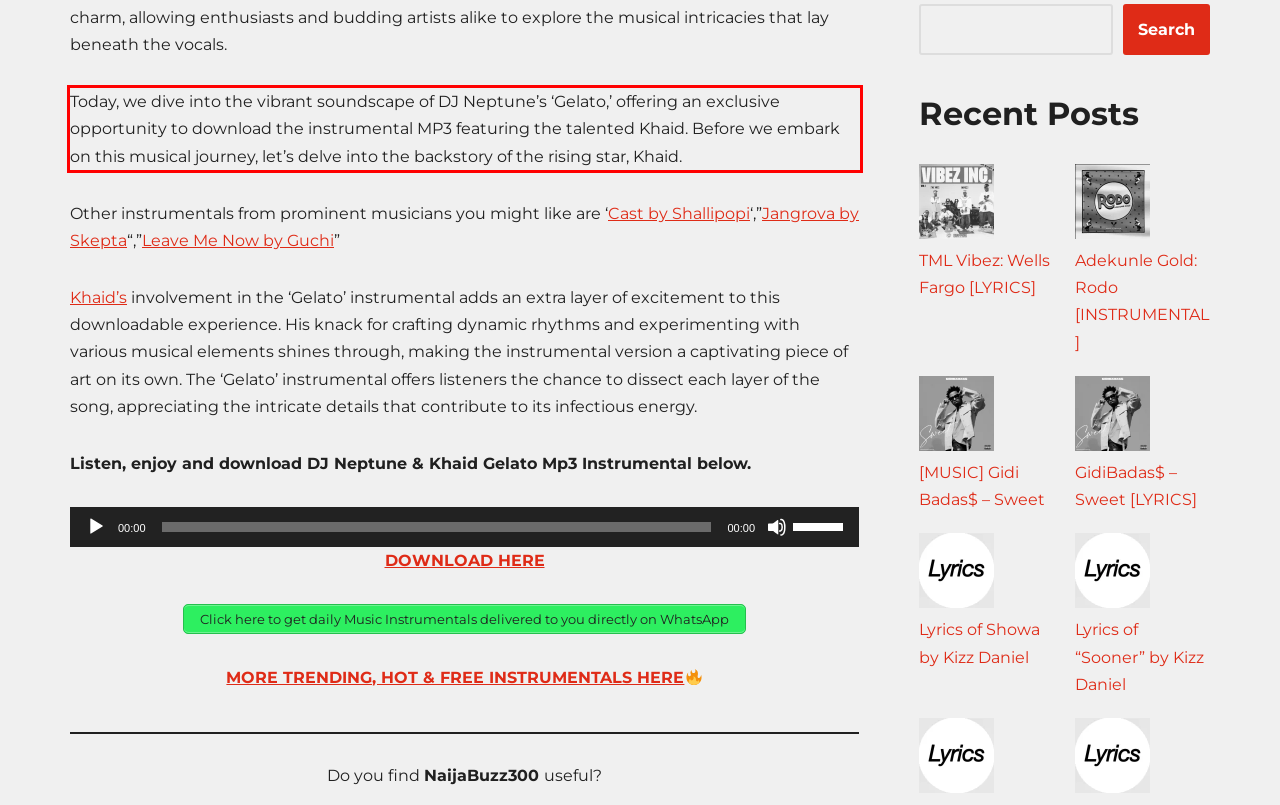Analyze the screenshot of the webpage and extract the text from the UI element that is inside the red bounding box.

Today, we dive into the vibrant soundscape of DJ Neptune’s ‘Gelato,’ offering an exclusive opportunity to download the instrumental MP3 featuring the talented Khaid. Before we embark on this musical journey, let’s delve into the backstory of the rising star, Khaid.